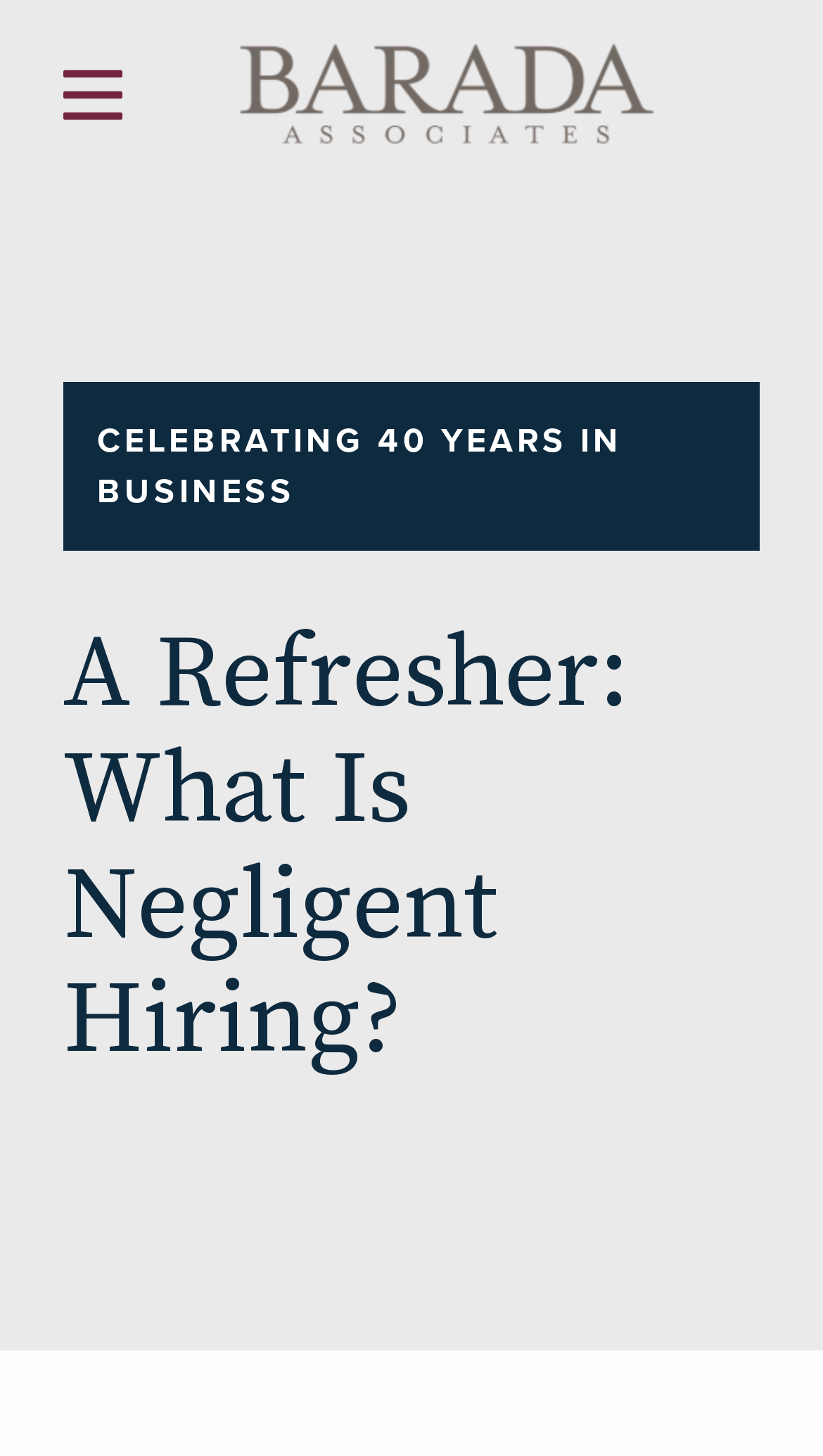Give a one-word or short phrase answer to this question: 
What is the company name?

Barada Associates